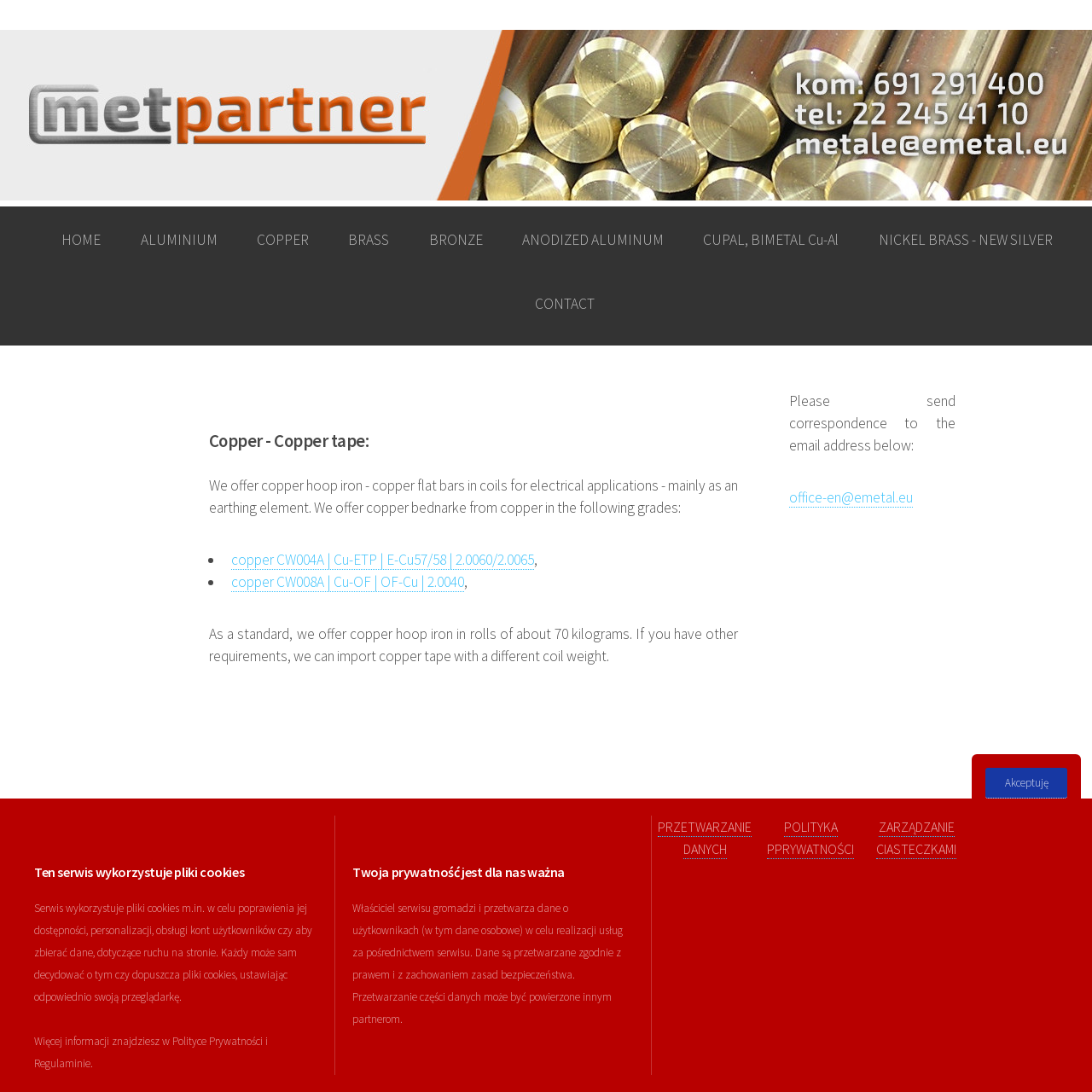Identify the bounding box coordinates of the region that should be clicked to execute the following instruction: "Learn more about HTML5 UP".

[0.661, 0.838, 0.71, 0.854]